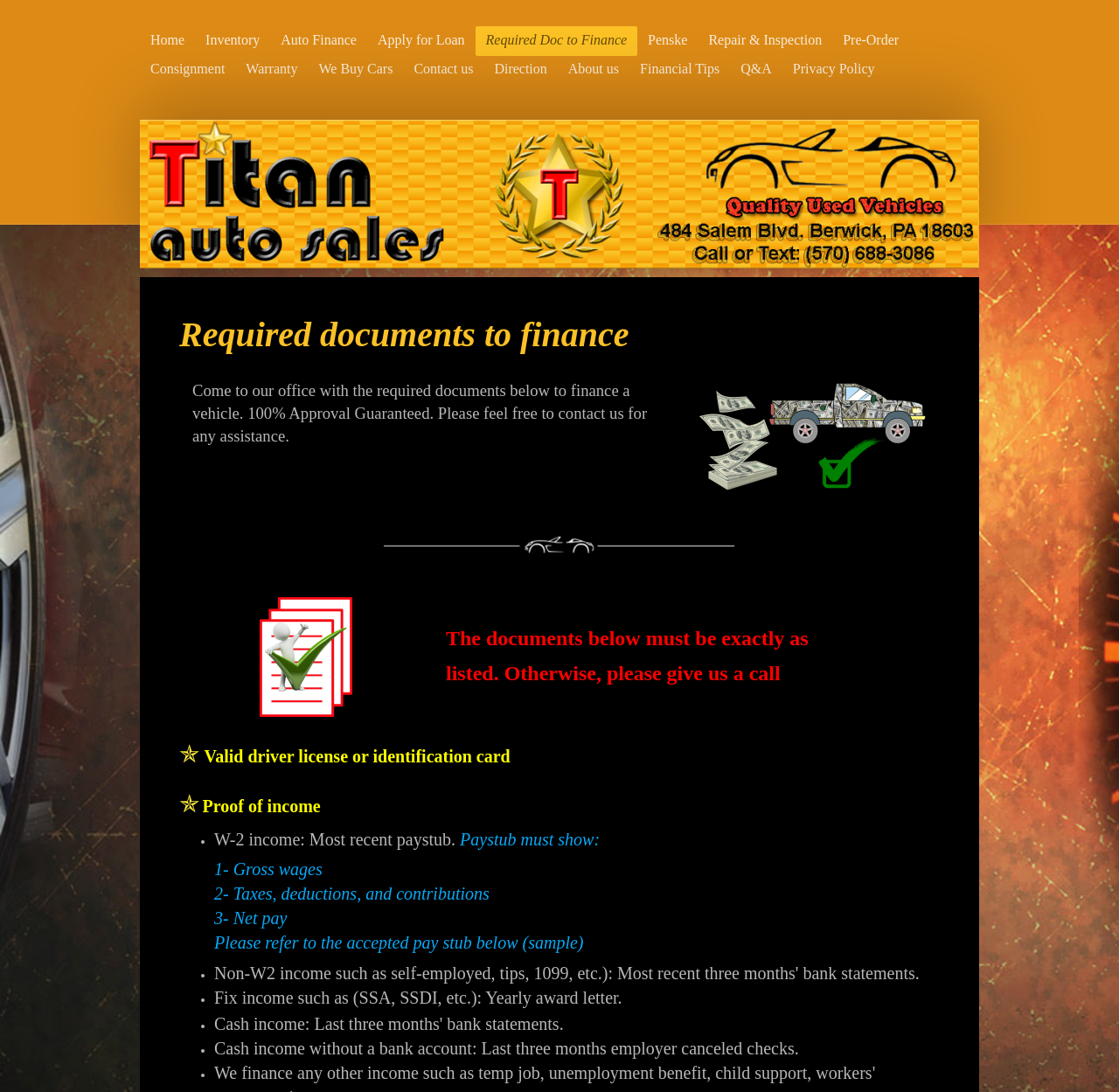Provide a brief response to the question below using one word or phrase:
What is the purpose of the paystub?

To show gross wages, taxes, and net pay